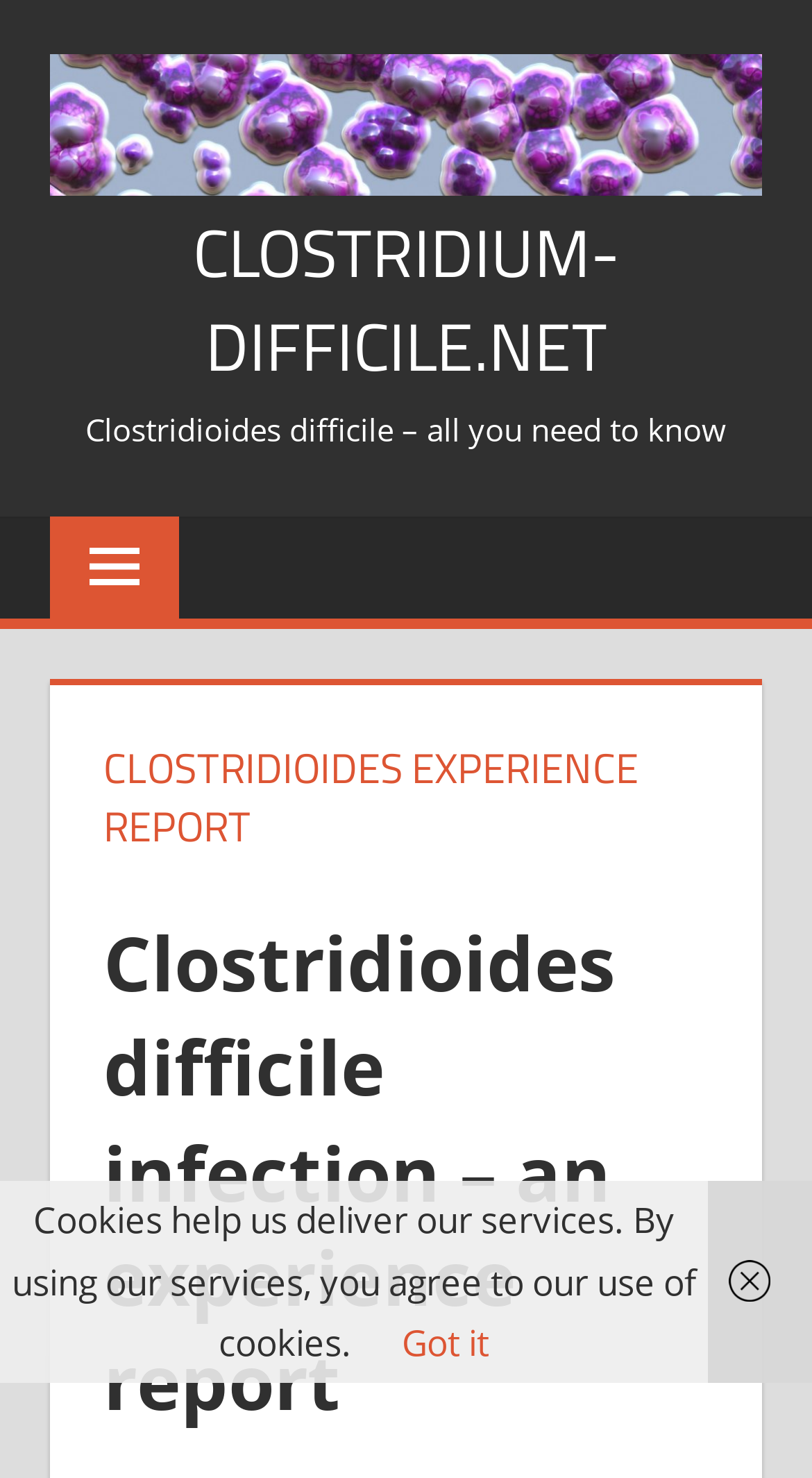What is the name of the website? Observe the screenshot and provide a one-word or short phrase answer.

clostridium-difficile.net